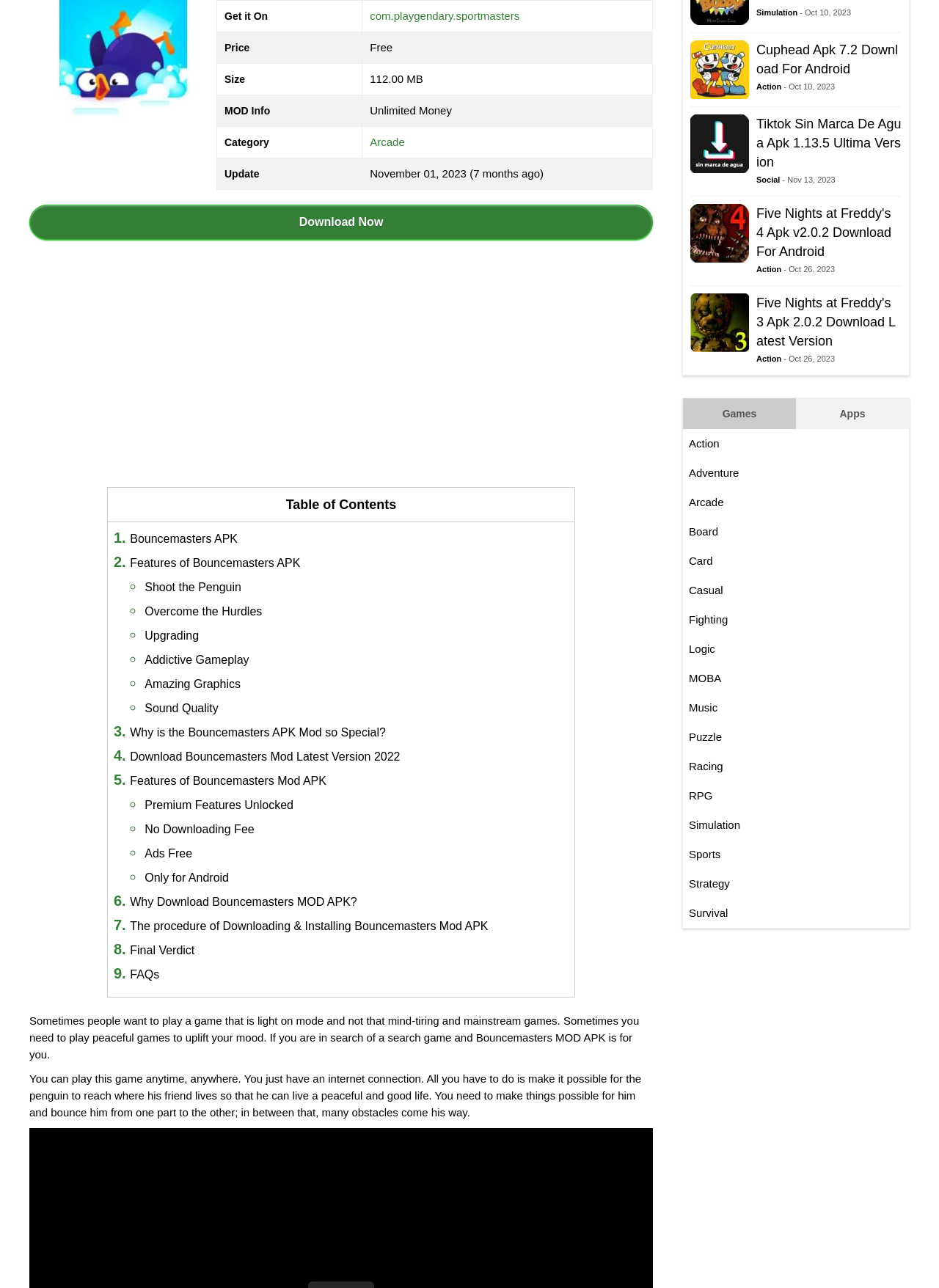Provide the bounding box coordinates of the UI element that matches the description: "Why Download Bouncemasters MOD APK?".

[0.138, 0.695, 0.38, 0.705]